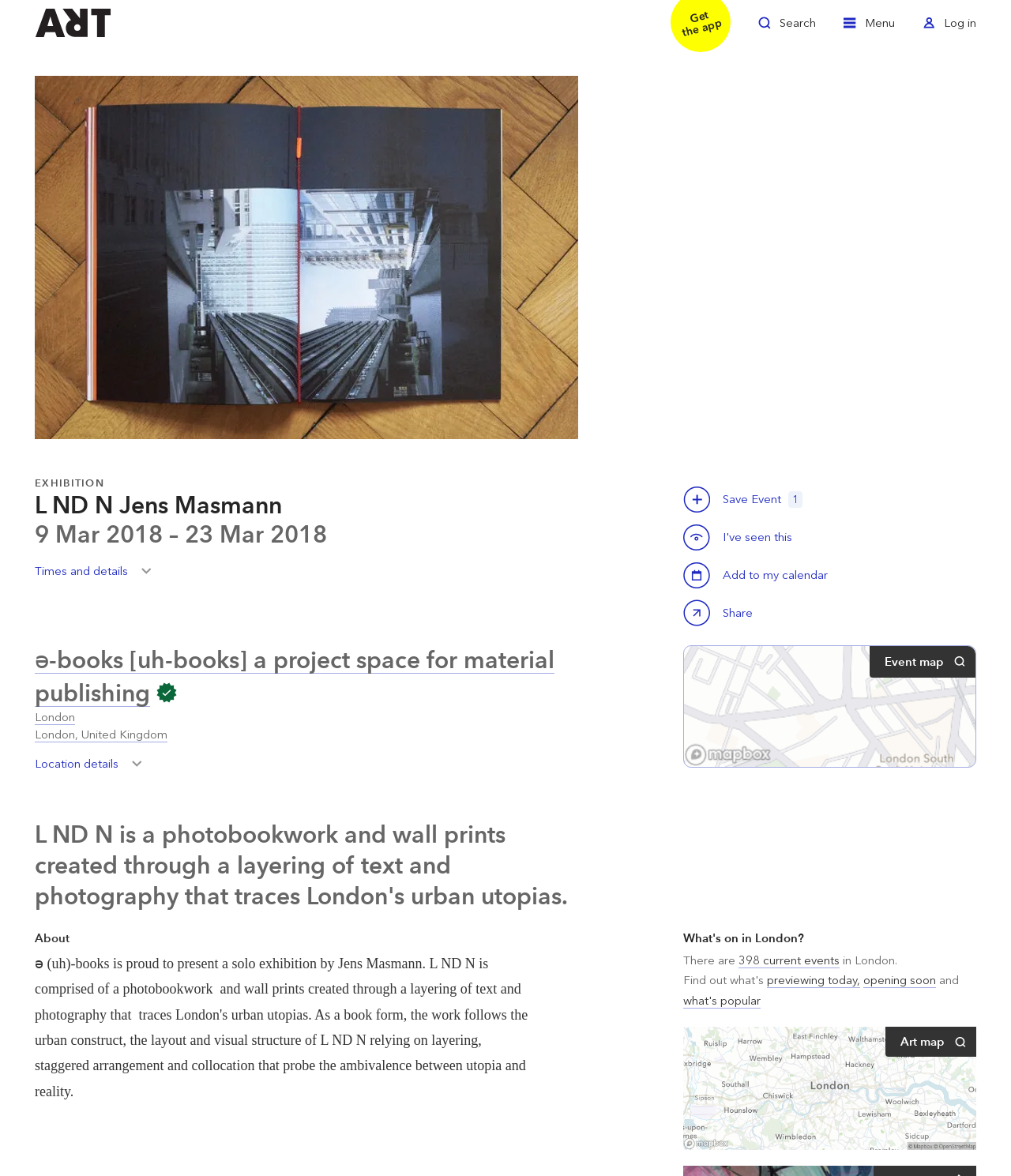Provide a one-word or brief phrase answer to the question:
What is the duration of the exhibition?

9 Mar 2018 – 23 Mar 2018